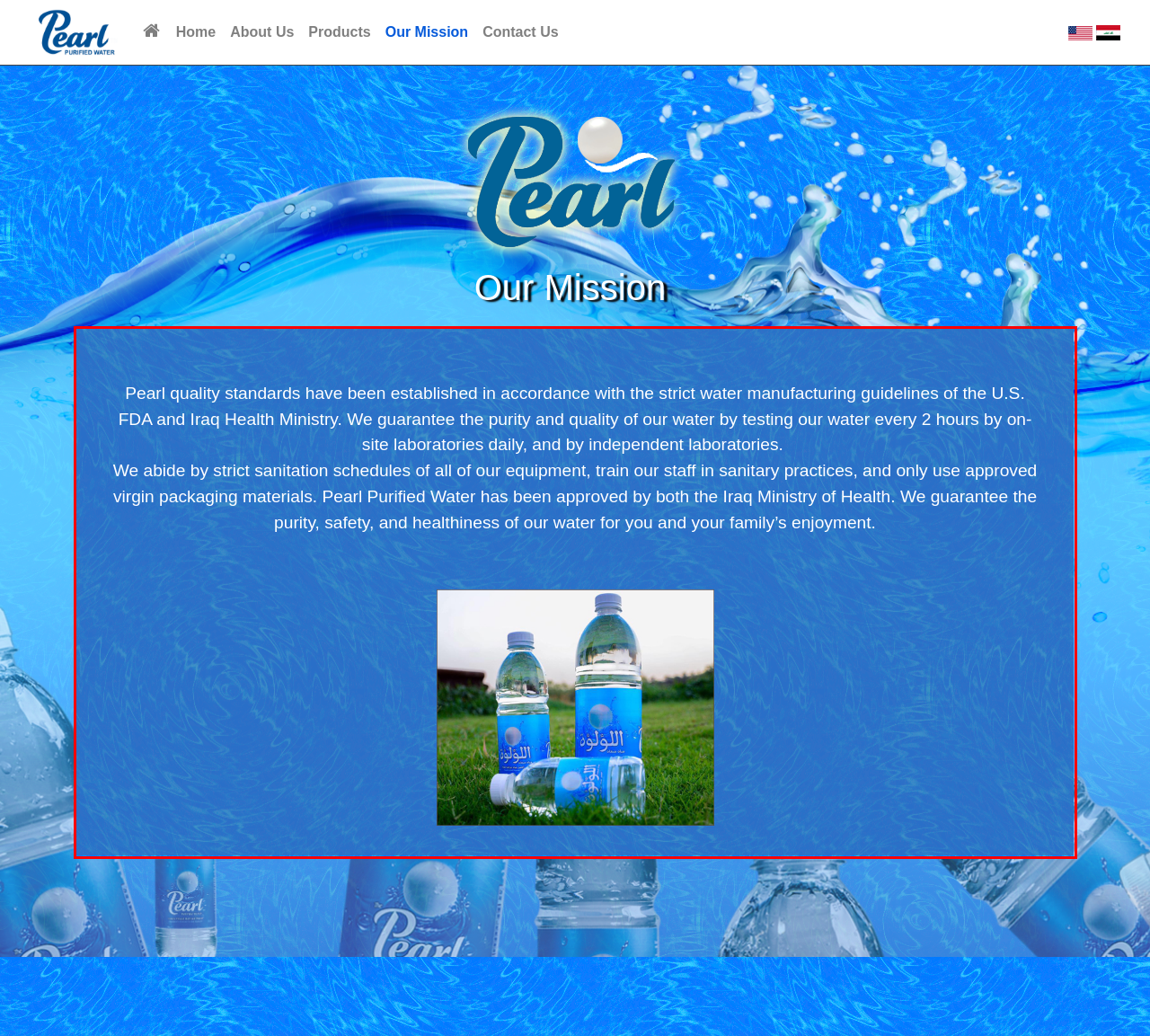Given the screenshot of a webpage, identify the red rectangle bounding box and recognize the text content inside it, generating the extracted text.

Pearl quality standards have been established in accordance with the strict water manufacturing guidelines of the U.S. FDA and Iraq Health Ministry. We guarantee the purity and quality of our water by testing our water every 2 hours by on-site laboratories daily, and by independent laboratories. We abide by strict sanitation schedules of all of our equipment, train our staff in sanitary practices, and only use approved virgin packaging materials. Pearl Purified Water has been approved by both the Iraq Ministry of Health. We guarantee the purity, safety, and healthiness of our water for you and your family’s enjoyment.